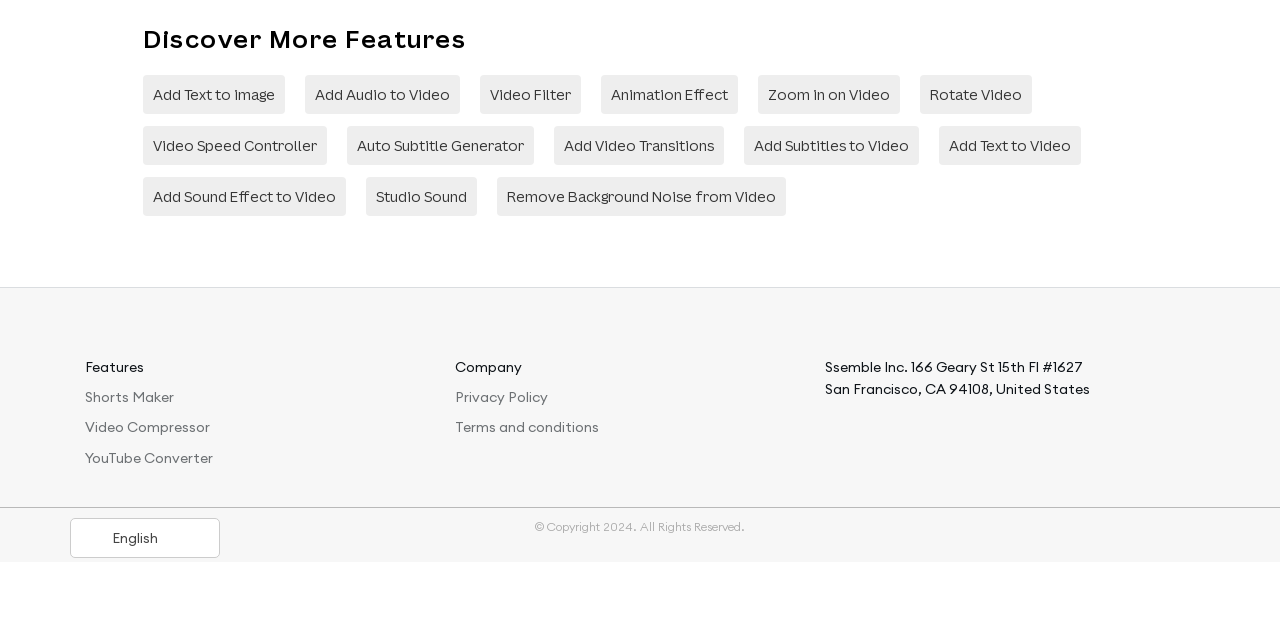Could you highlight the region that needs to be clicked to execute the instruction: "Go to features page"?

[0.066, 0.576, 0.355, 0.612]